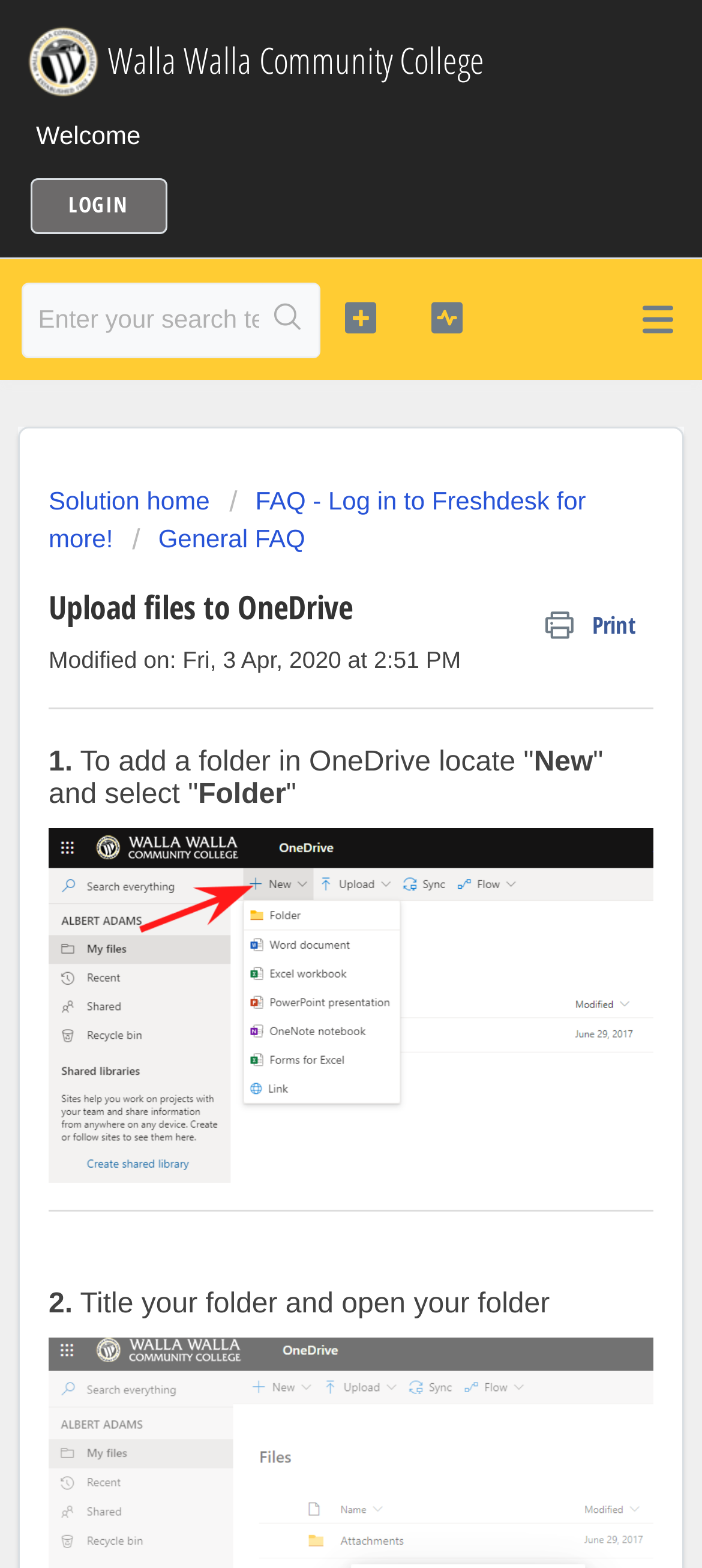Please specify the bounding box coordinates of the element that should be clicked to execute the given instruction: 'Click the LOGIN button'. Ensure the coordinates are four float numbers between 0 and 1, expressed as [left, top, right, bottom].

[0.044, 0.114, 0.237, 0.149]